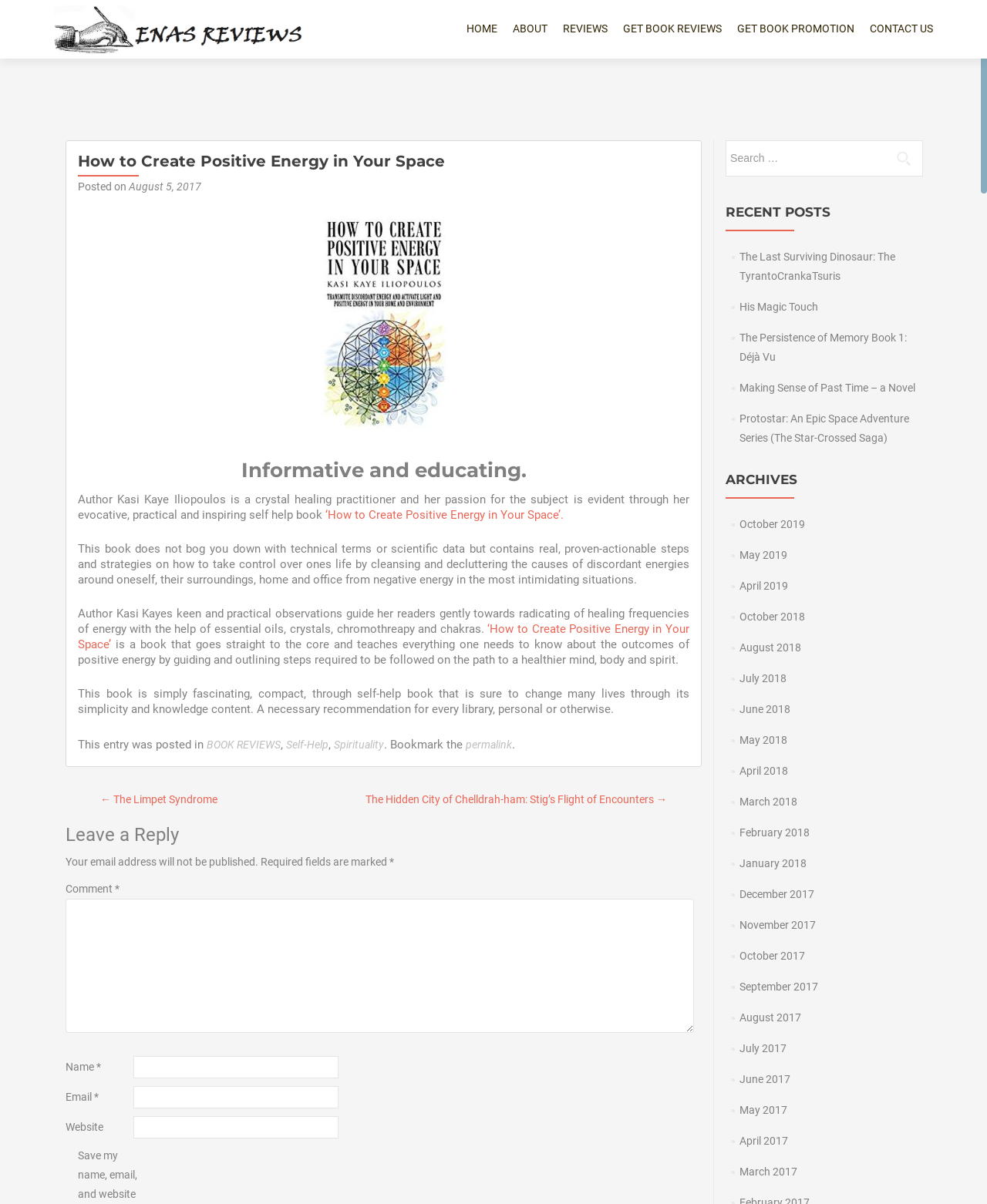What is the purpose of the book?
Using the information from the image, provide a comprehensive answer to the question.

The purpose of the book can be understood from the text 'This book does not bog you down with technical terms or scientific data but contains real, proven-actionable steps and strategies on how to take control over ones life by cleansing and decluttering the causes of discordant energies around oneself, their surroundings, home and office from negative energy in the most intimidating situations'.